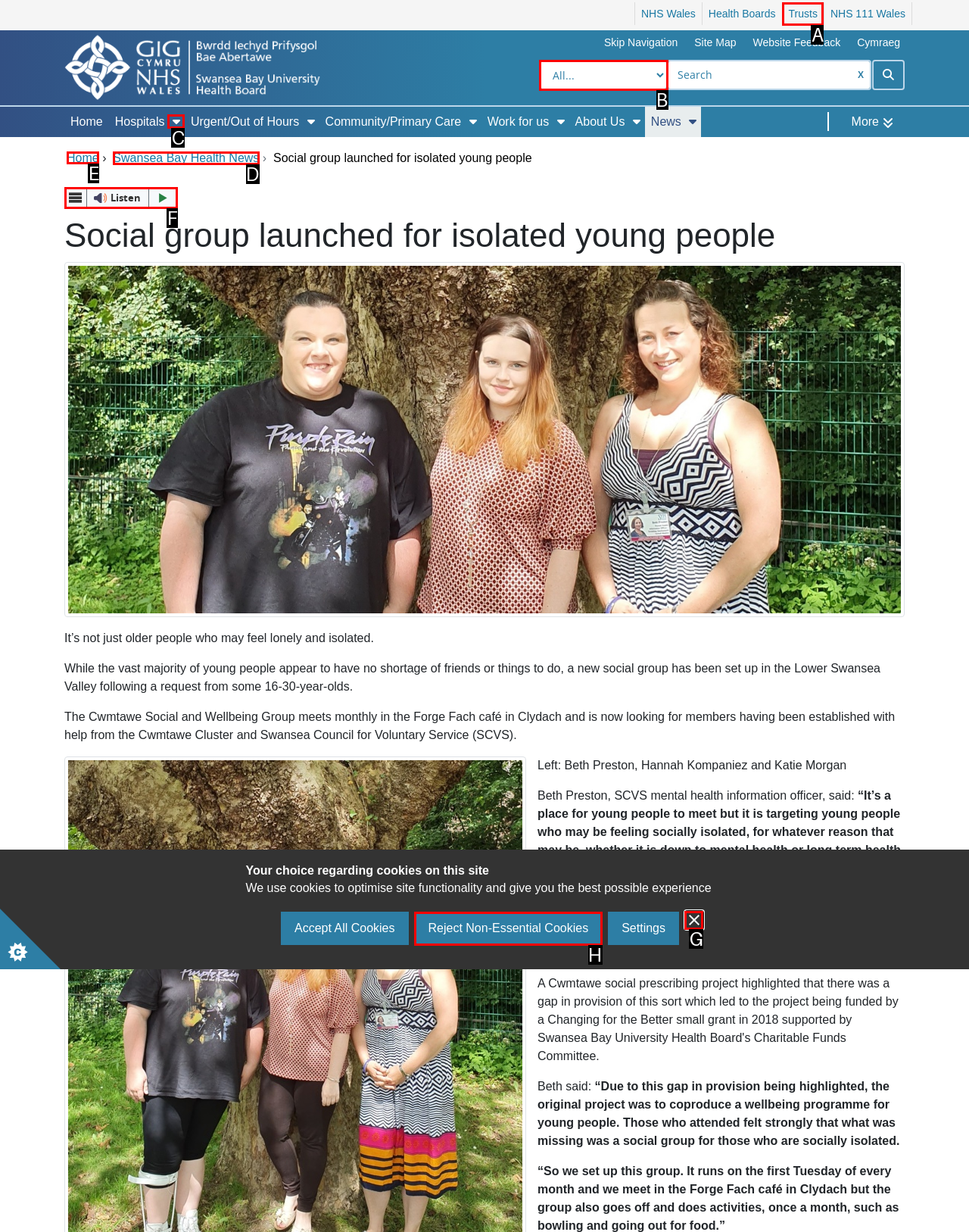Indicate the UI element to click to perform the task: Go to Home. Reply with the letter corresponding to the chosen element.

E